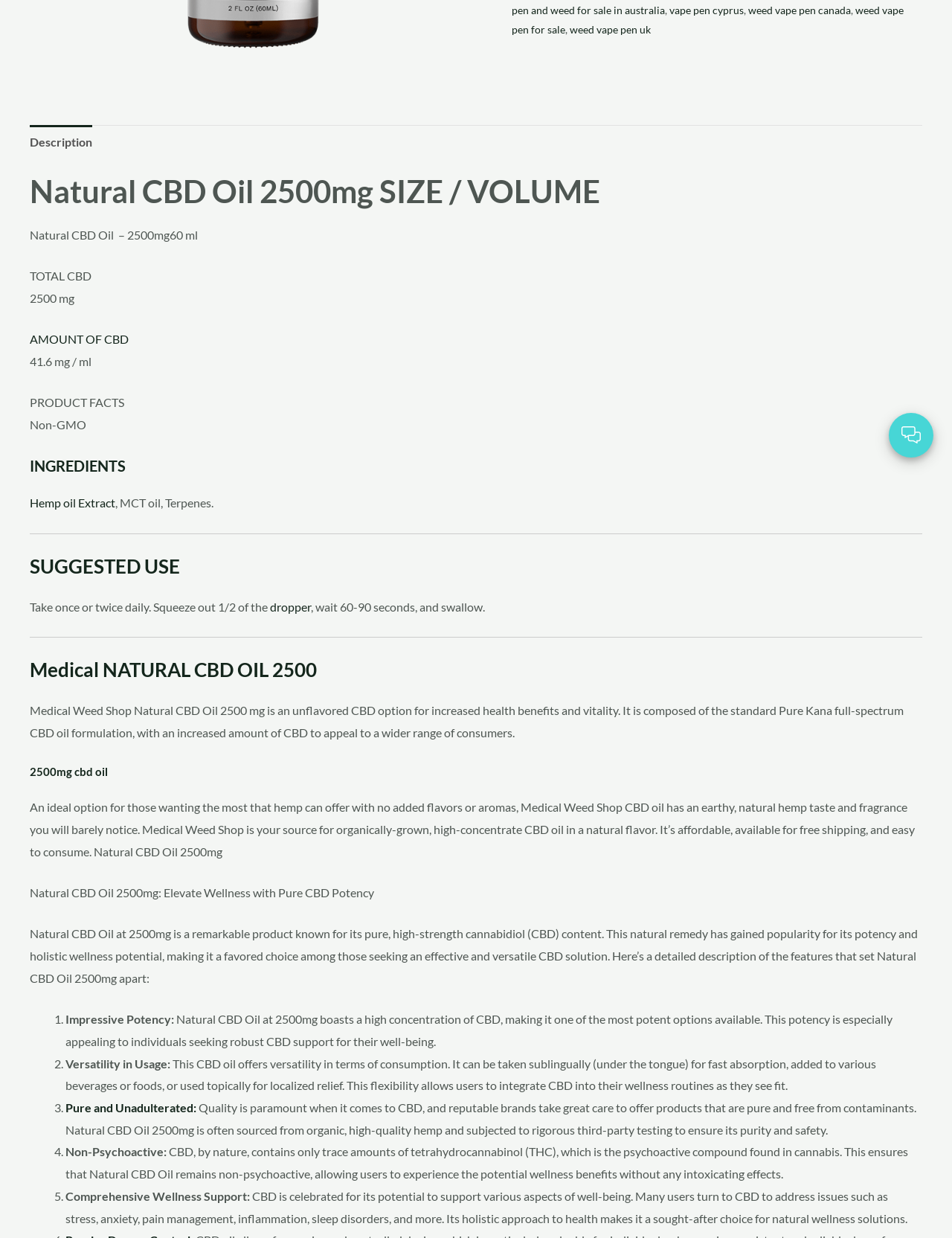Given the description of the UI element: "Hemp oil Extract", predict the bounding box coordinates in the form of [left, top, right, bottom], with each value being a float between 0 and 1.

[0.031, 0.4, 0.121, 0.412]